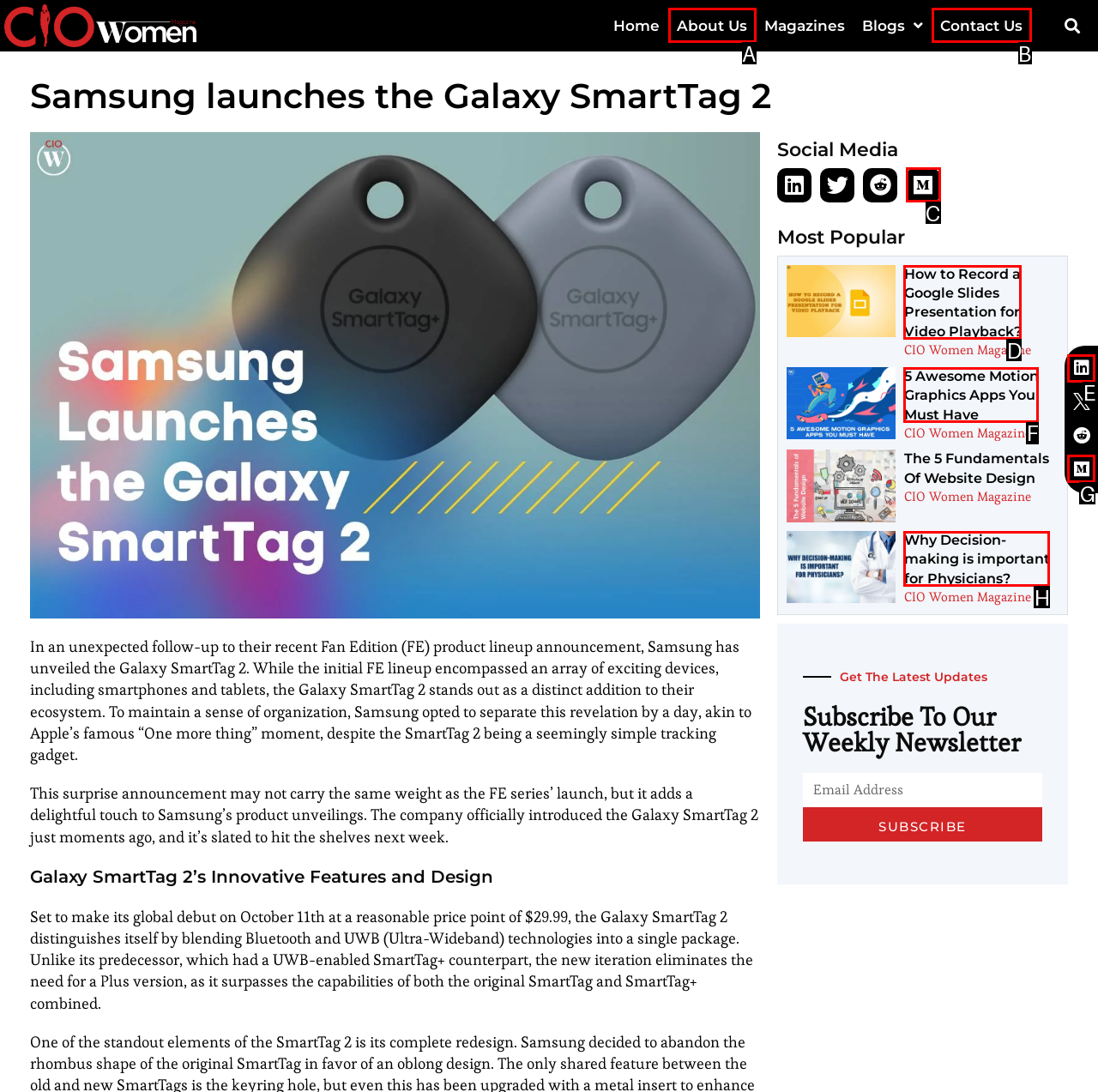Which option is described as follows: About Us
Answer with the letter of the matching option directly.

A